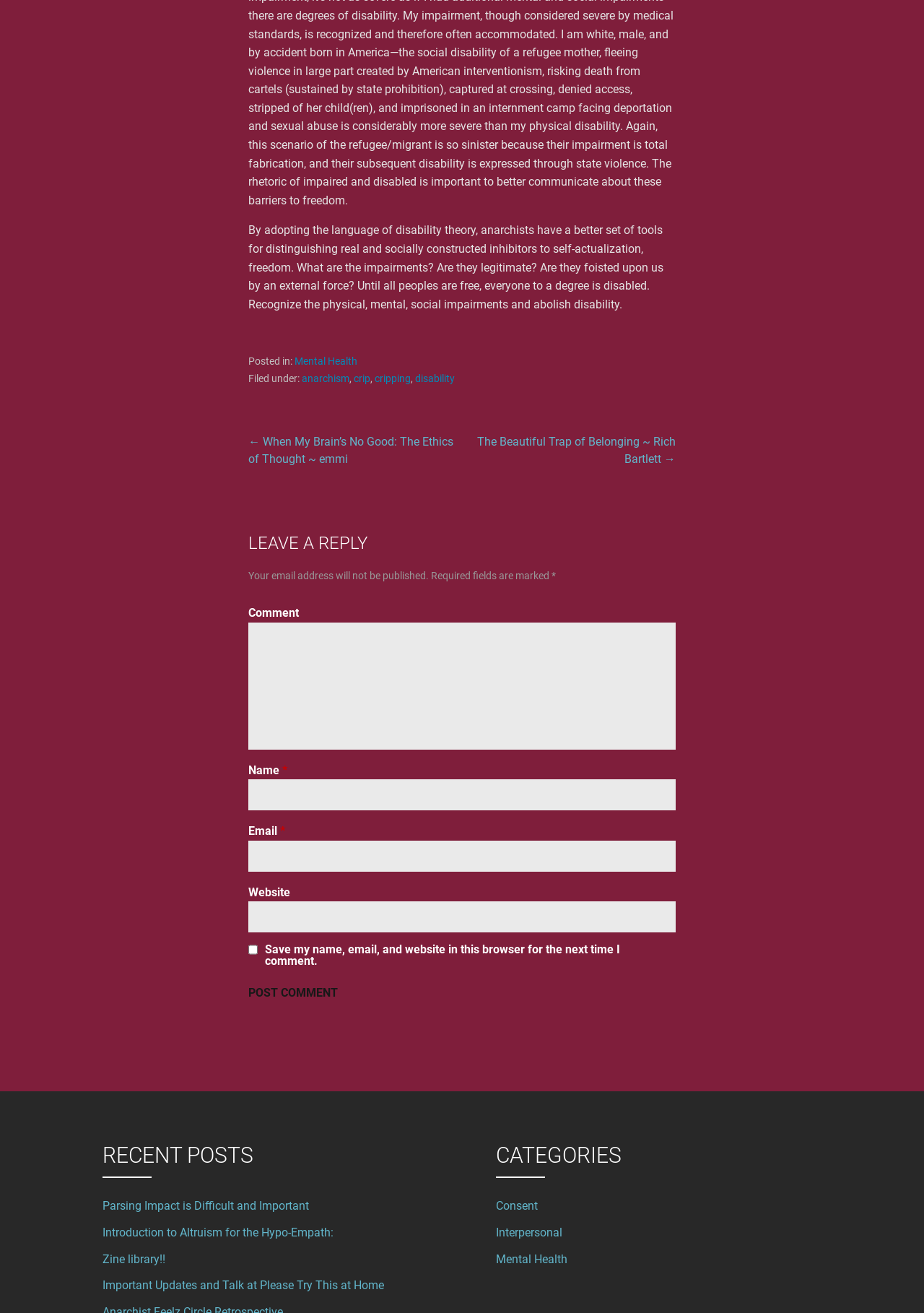Please give the bounding box coordinates of the area that should be clicked to fulfill the following instruction: "Click the 'Post Comment' button". The coordinates should be in the format of four float numbers from 0 to 1, i.e., [left, top, right, bottom].

[0.269, 0.746, 0.366, 0.768]